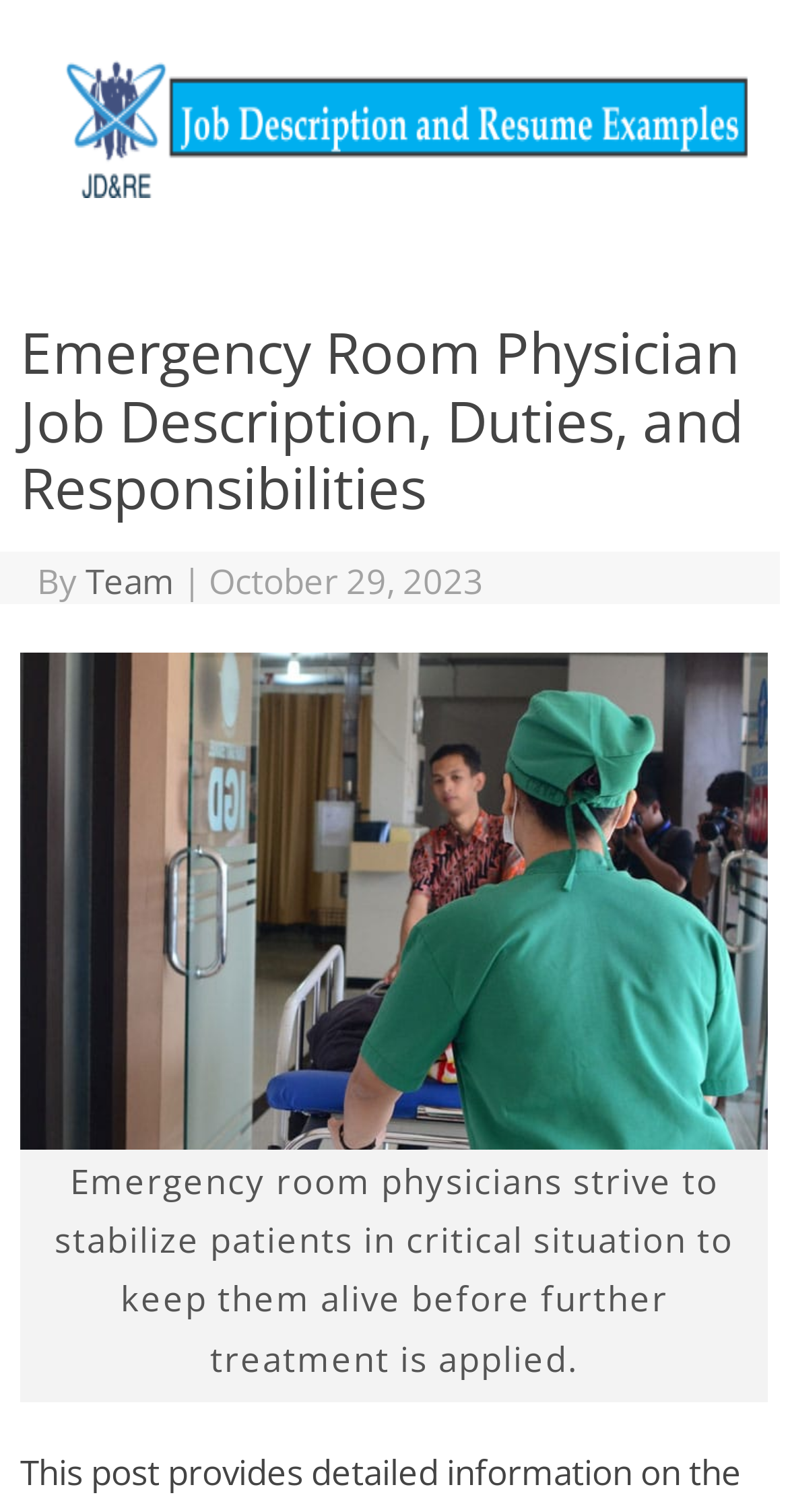Extract the main heading from the webpage content.

Emergency Room Physician Job Description, Duties, and Responsibilities